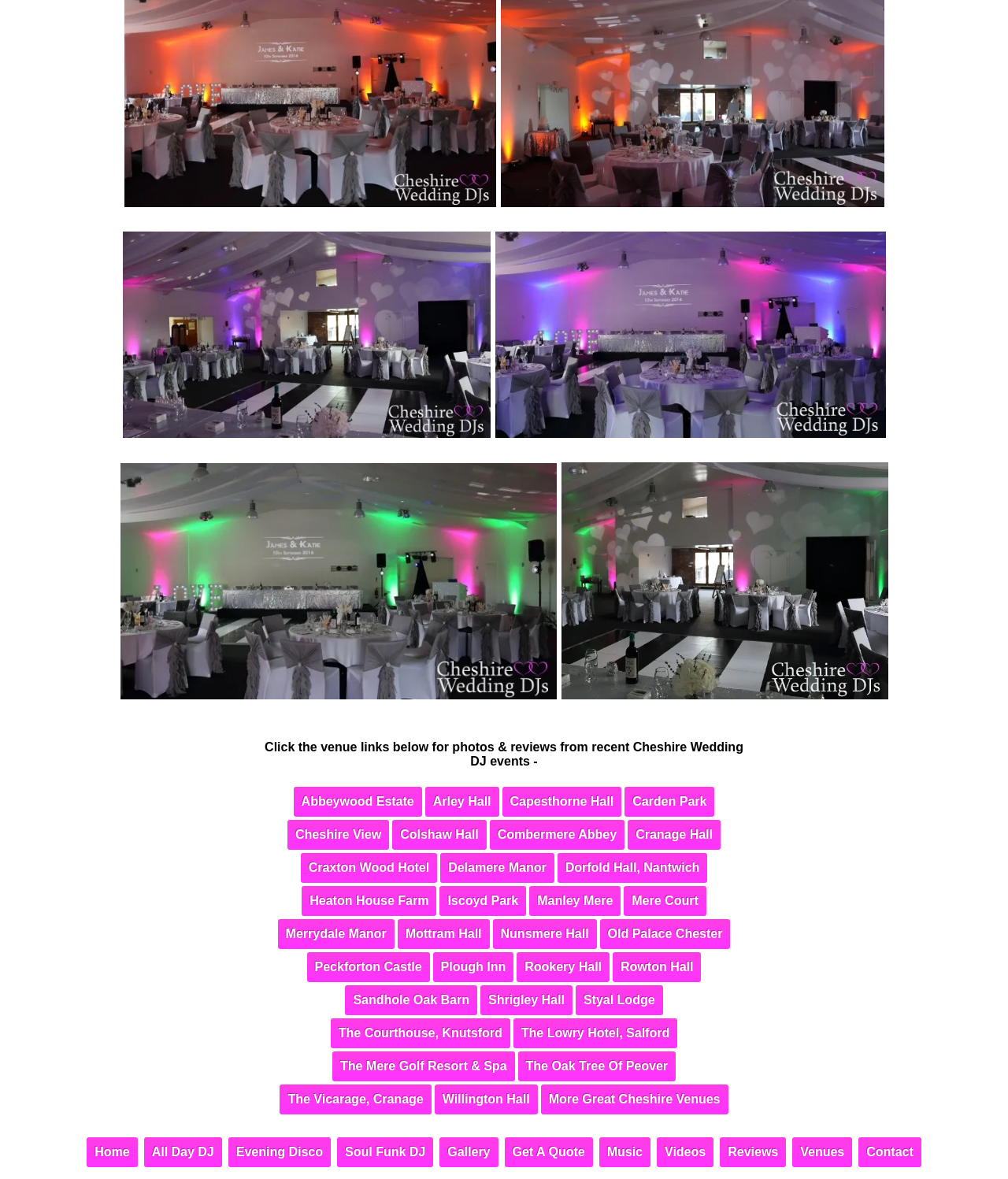What is the text of the heading element?
Please ensure your answer is as detailed and informative as possible.

I found the heading element and read its text, which is 'Click the venue links below for photos & reviews from recent Cheshire Wedding DJ events -'.